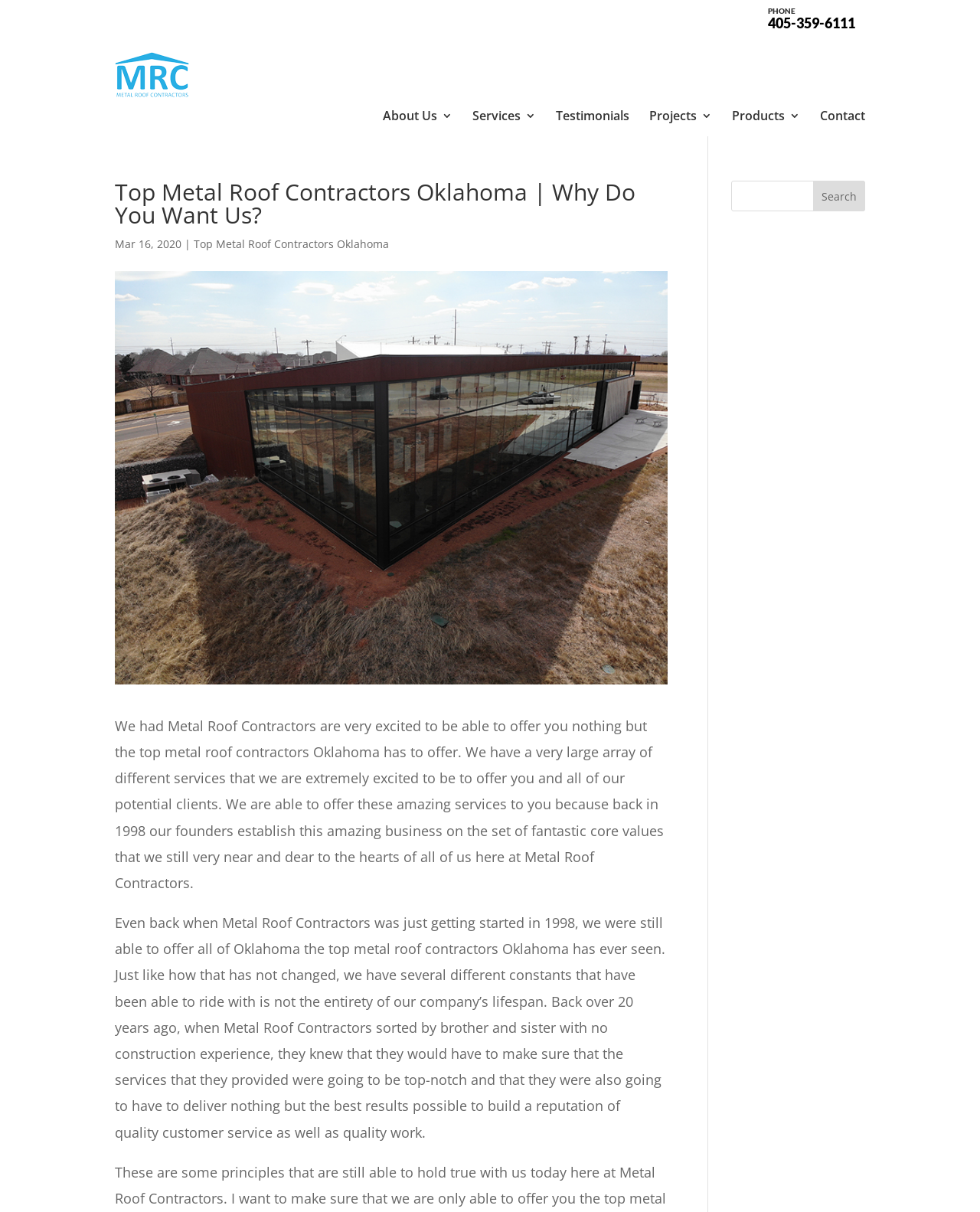Based on the element description, predict the bounding box coordinates (top-left x, top-left y, bottom-right x, bottom-right y) for the UI element in the screenshot: Contact

[0.837, 0.043, 0.883, 0.052]